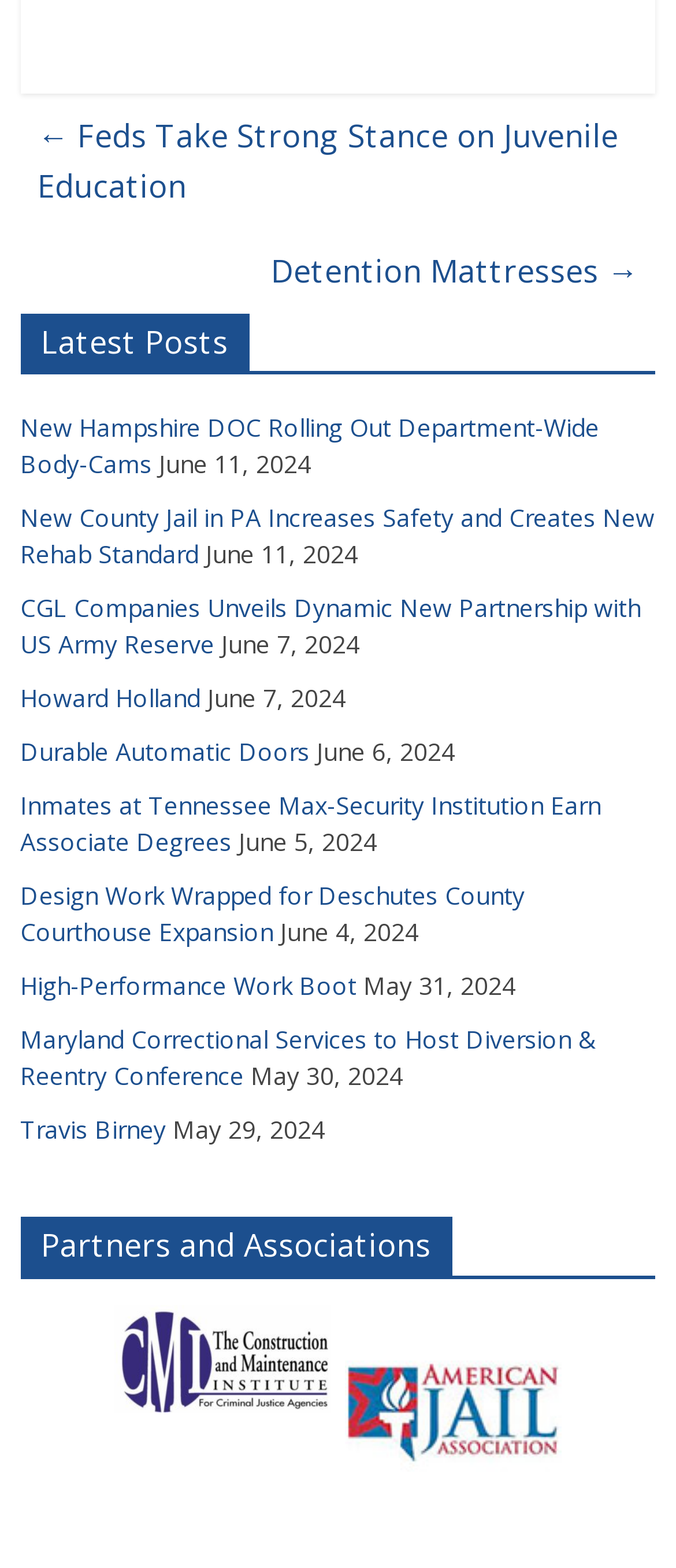Identify the bounding box of the HTML element described as: "Travis Birney".

[0.03, 0.71, 0.245, 0.731]